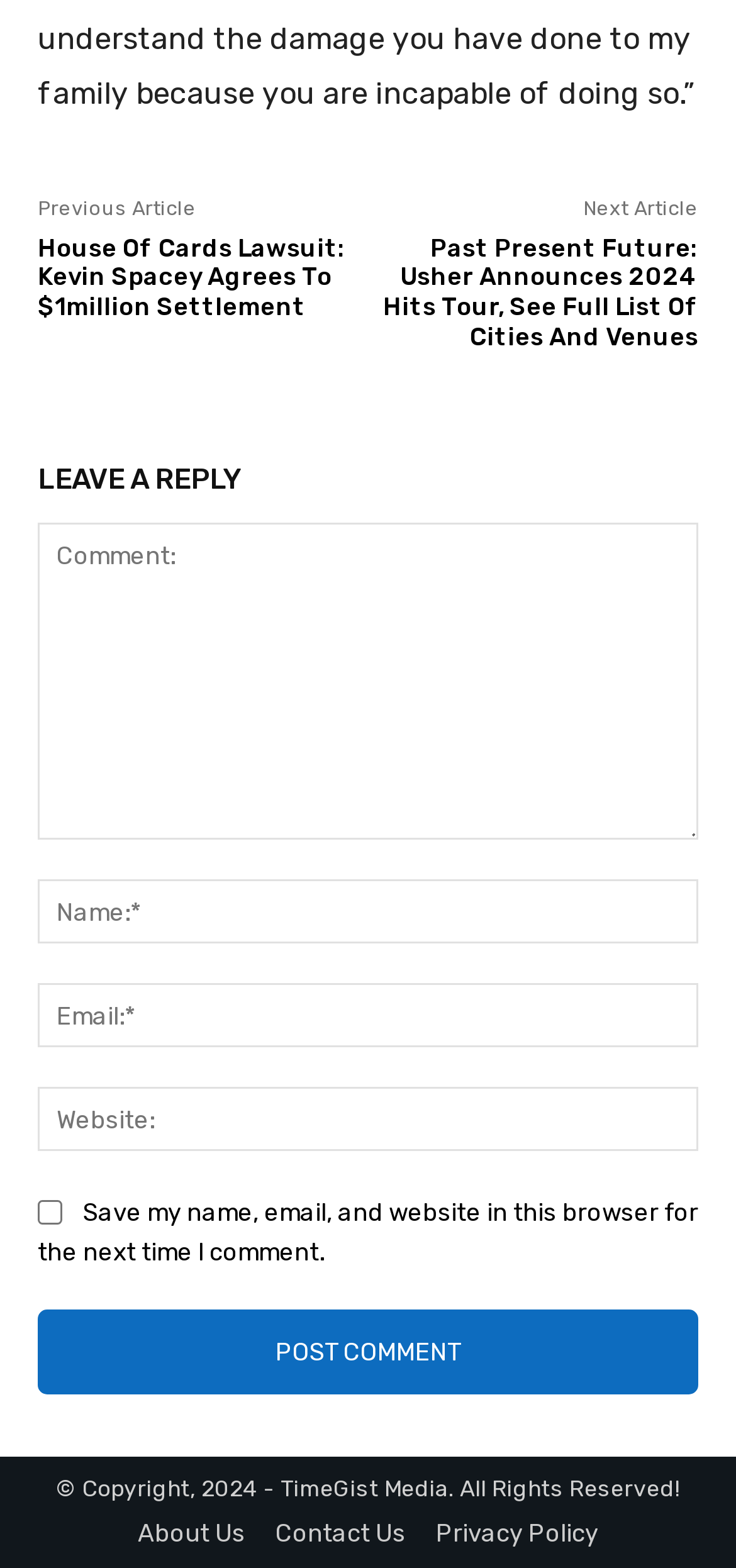What is the text of the first link on the webpage?
Look at the screenshot and give a one-word or phrase answer.

House Of Cards Lawsuit